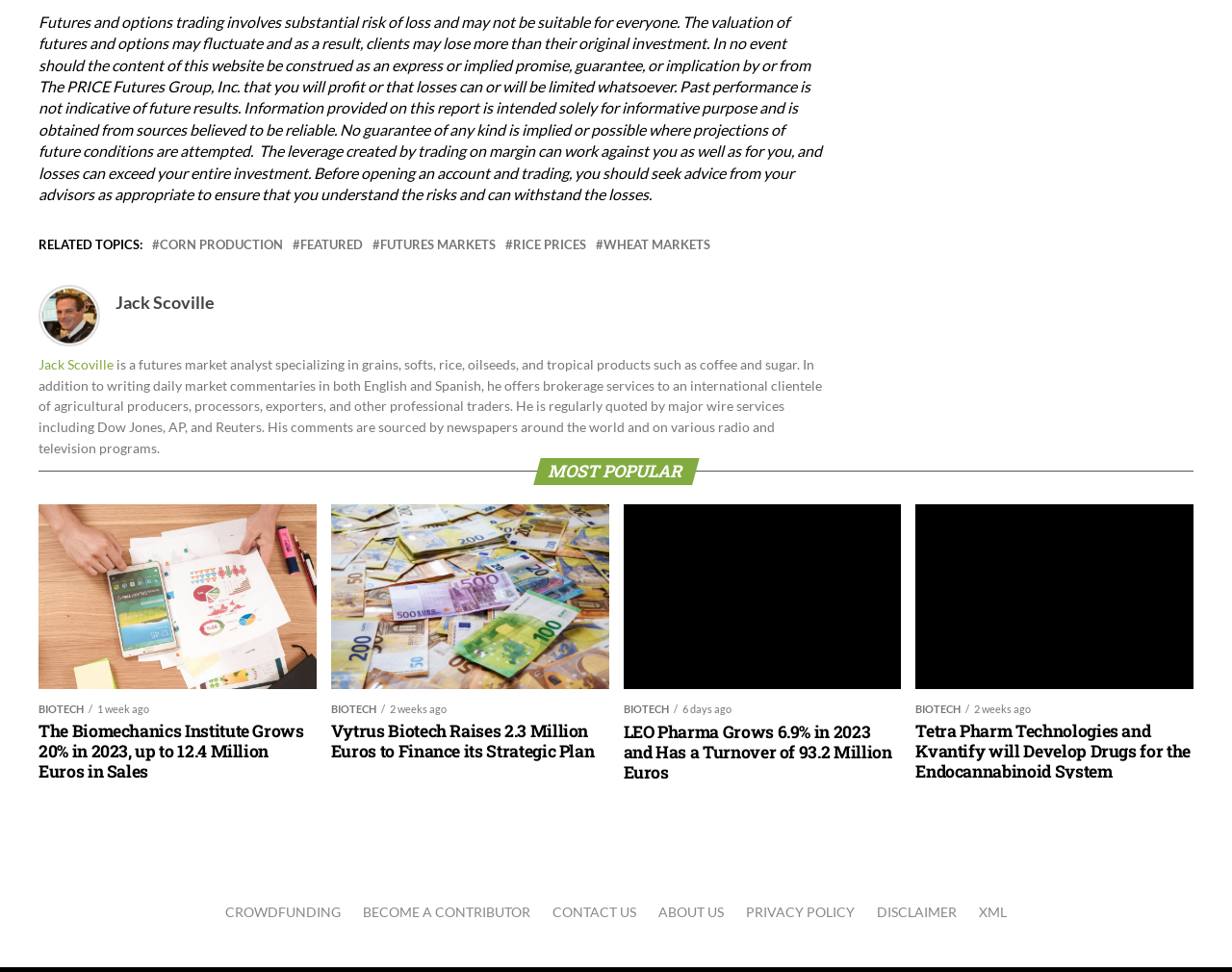Please find the bounding box for the UI component described as follows: "rice prices".

[0.416, 0.246, 0.476, 0.259]